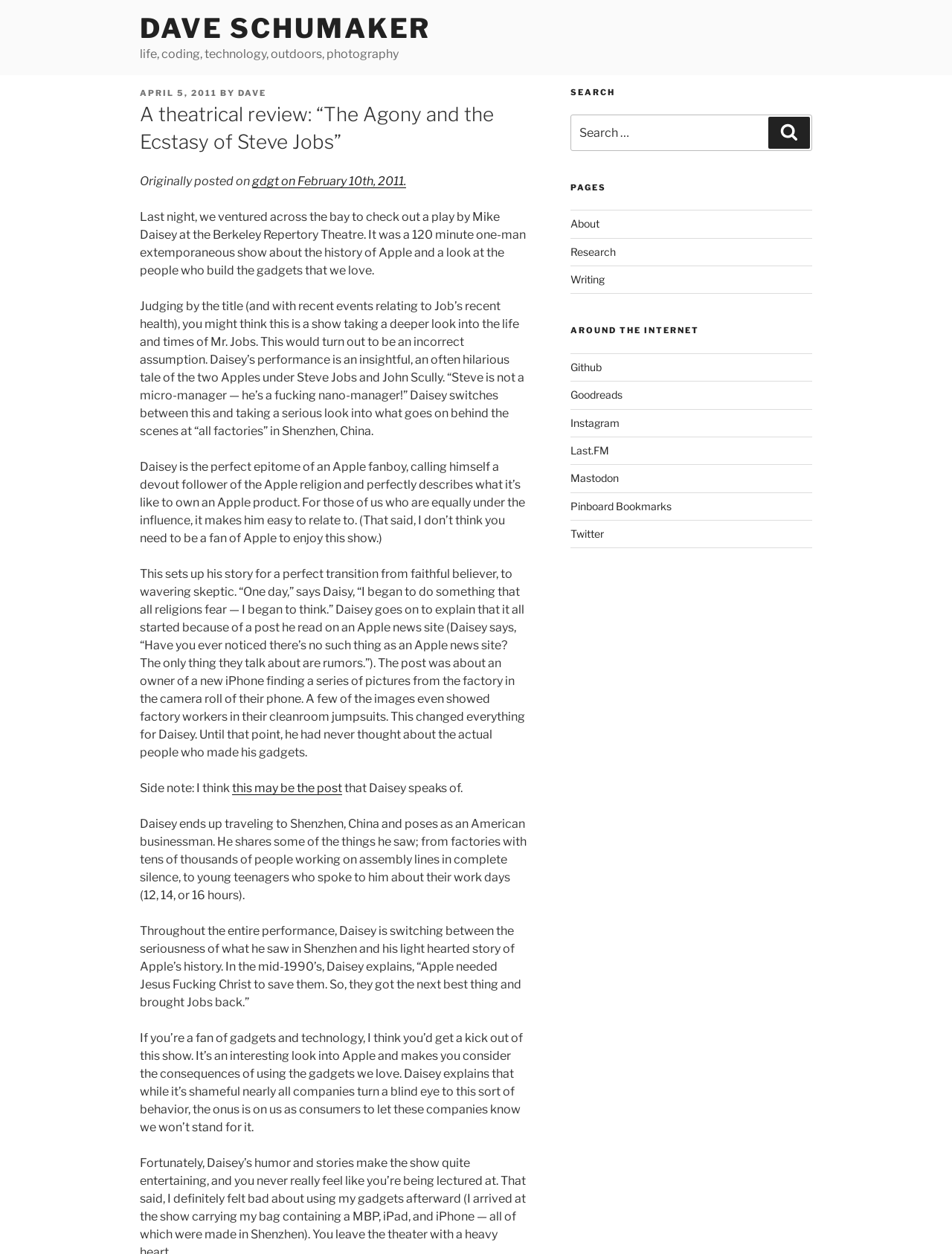Determine the bounding box coordinates of the region I should click to achieve the following instruction: "Explore the writing page". Ensure the bounding box coordinates are four float numbers between 0 and 1, i.e., [left, top, right, bottom].

[0.599, 0.218, 0.635, 0.228]